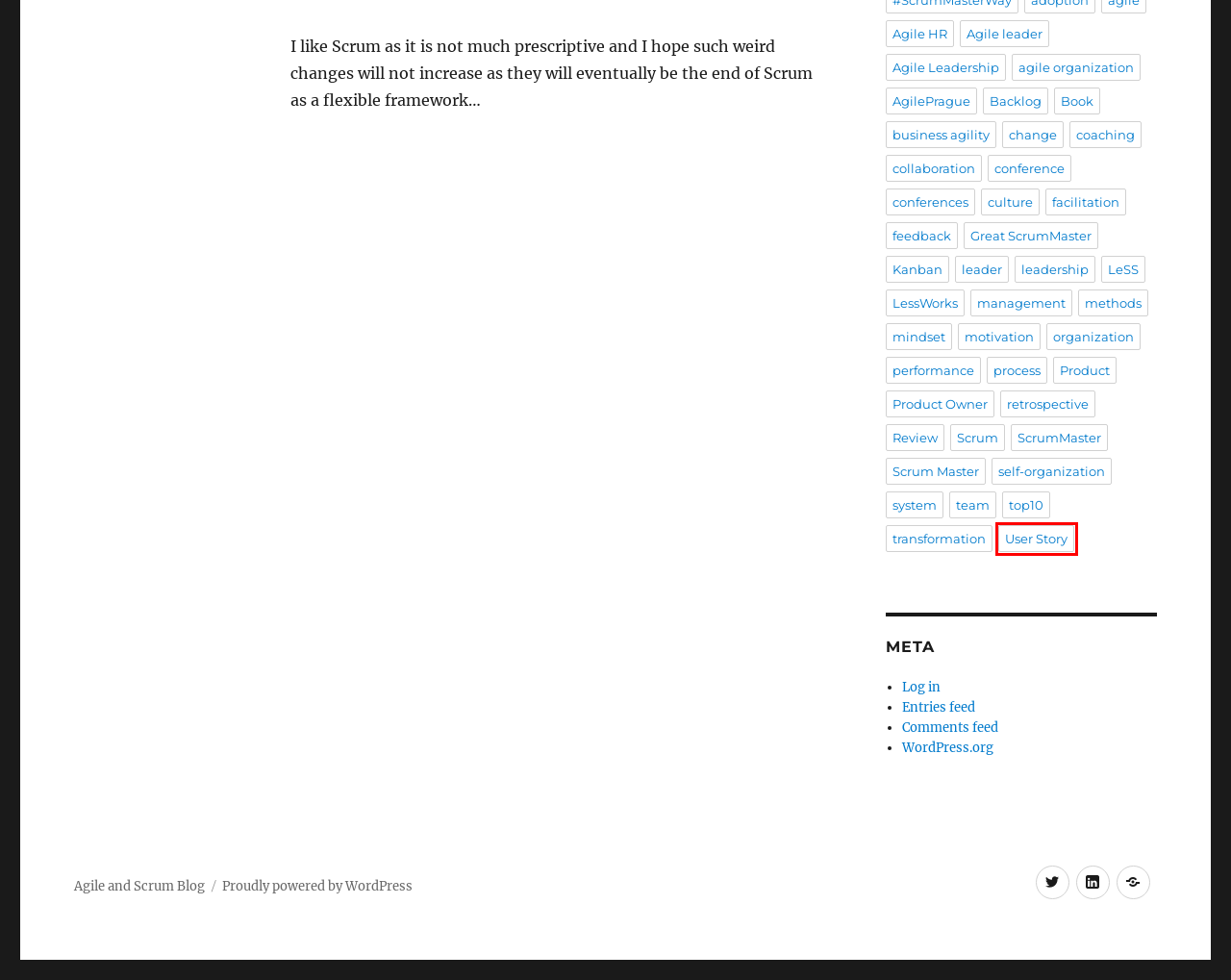You have a screenshot of a webpage with a red rectangle bounding box around an element. Identify the best matching webpage description for the new page that appears after clicking the element in the bounding box. The descriptions are:
A. Product - Agile and Scrum Blog
B. process - Agile and Scrum Blog
C. User Story - Agile and Scrum Blog
D. self-organization - Agile and Scrum Blog
E. team - Agile and Scrum Blog
F. transformation - Agile and Scrum Blog
G. feedback - Agile and Scrum Blog
H. Great ScrumMaster - Agile and Scrum Blog

C